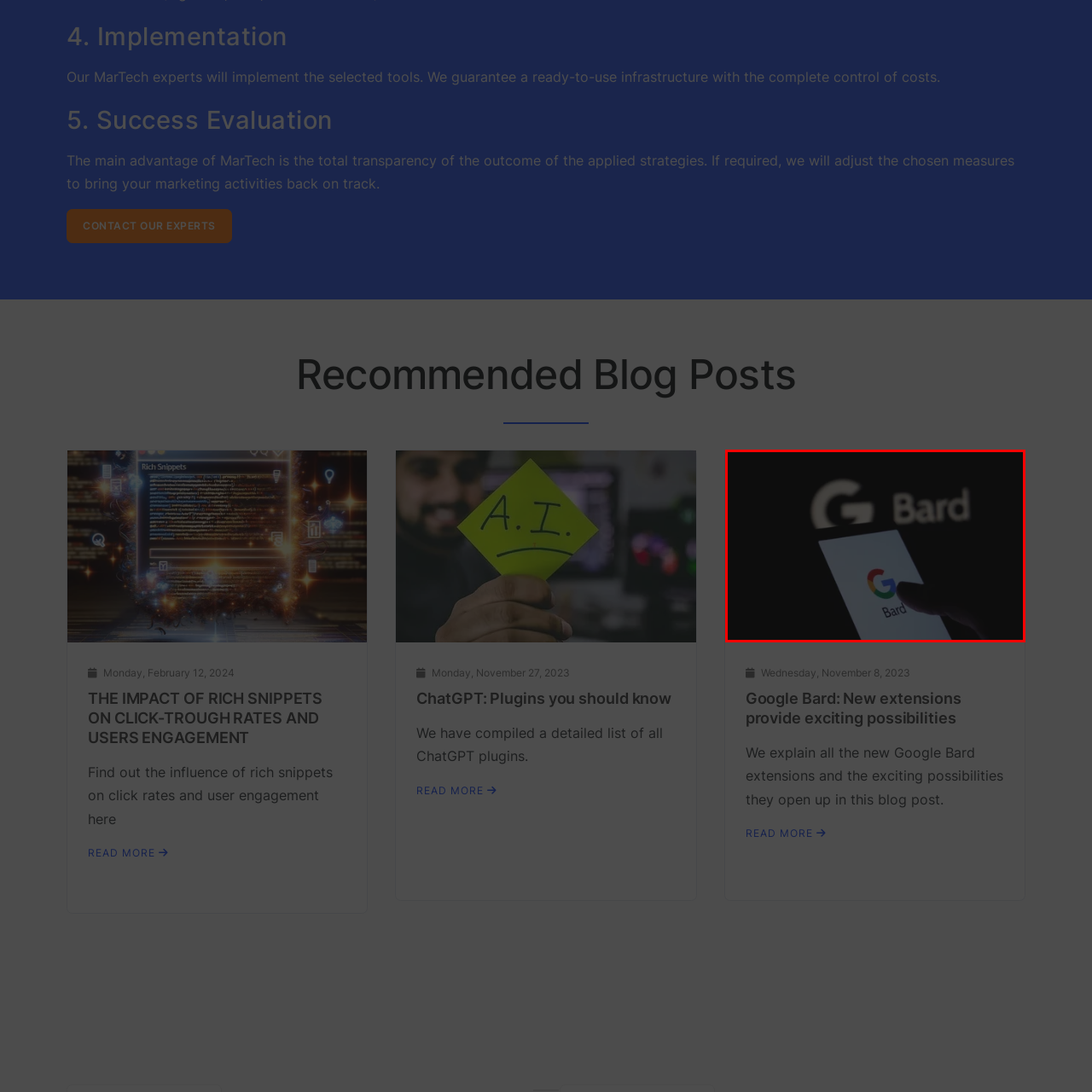Refer to the image enclosed in the red bounding box, then answer the following question in a single word or phrase: What is the user doing with the screen?

Interacting